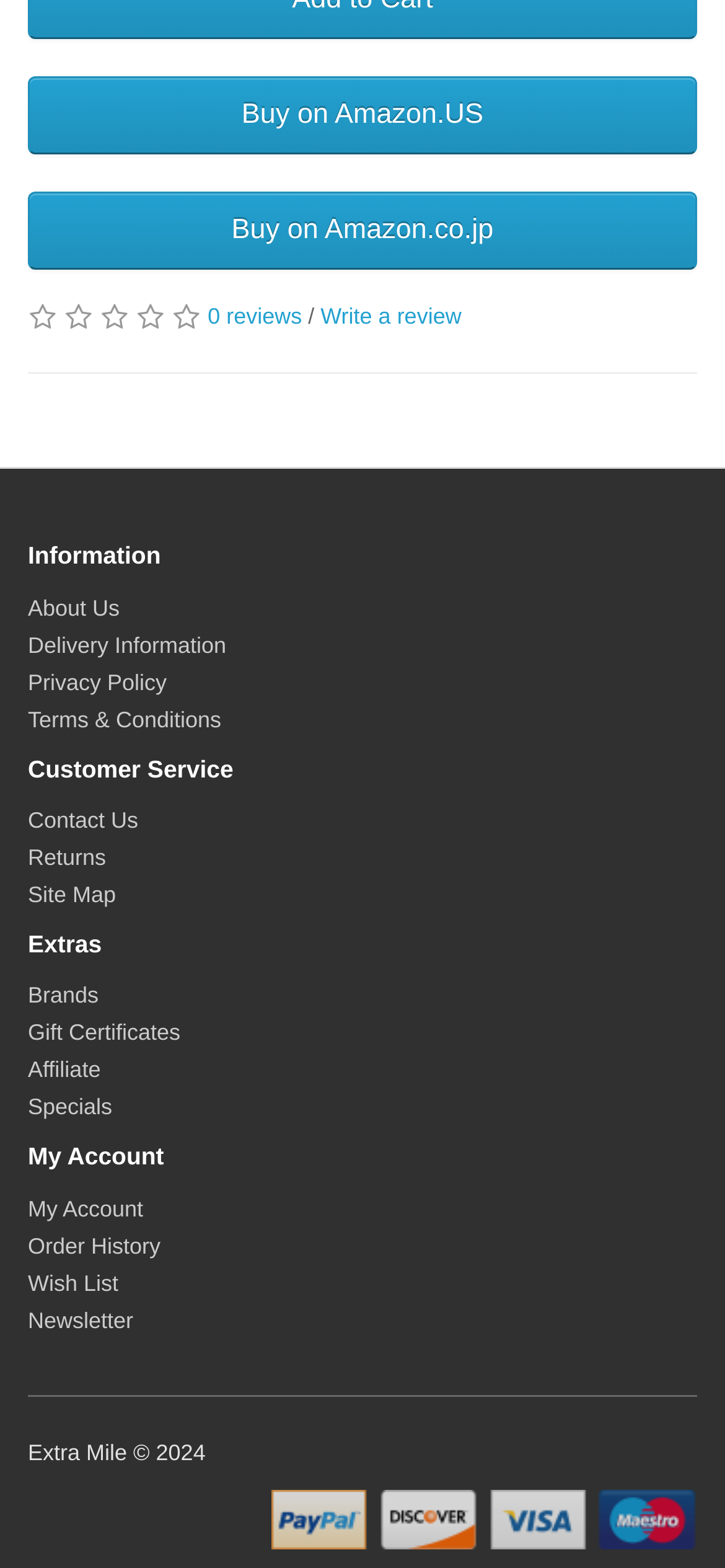Highlight the bounding box of the UI element that corresponds to this description: "Affiliate".

[0.038, 0.674, 0.139, 0.691]